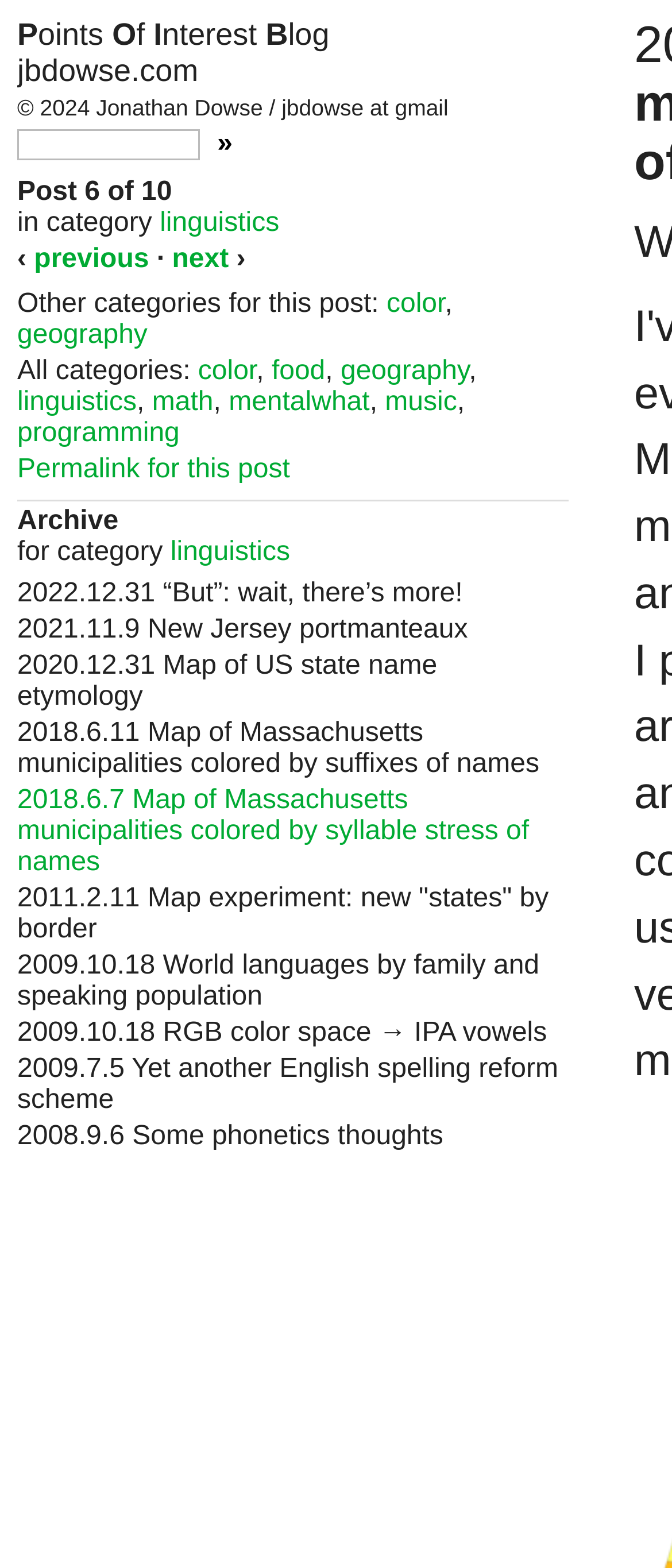What is the name of the blog?
Please look at the screenshot and answer in one word or a short phrase.

Points Of Interest Blog